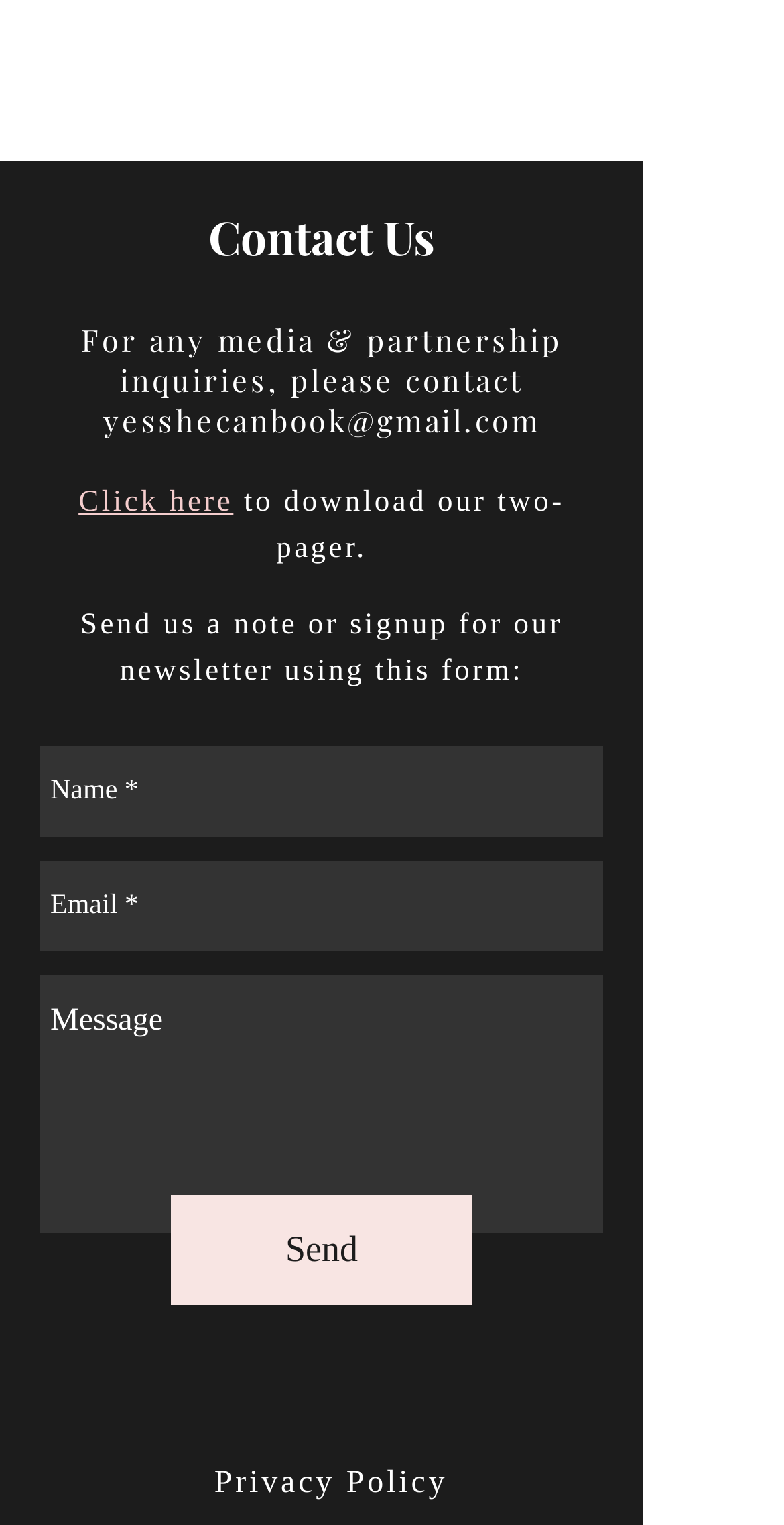Using the provided element description: "Sam Dilan", determine the bounding box coordinates of the corresponding UI element in the screenshot.

None